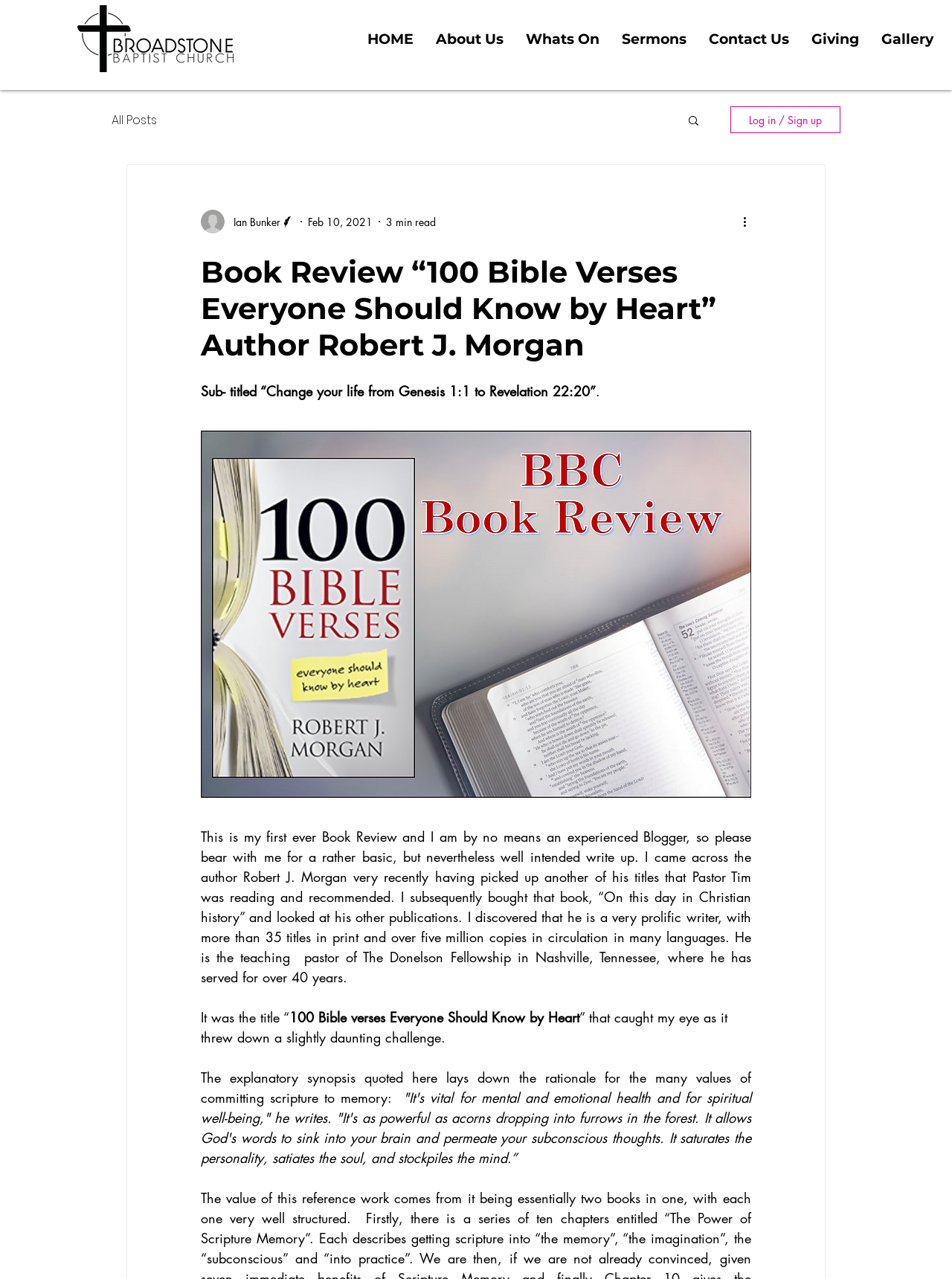Find the bounding box coordinates of the clickable area that will achieve the following instruction: "View all posts".

[0.117, 0.086, 0.165, 0.101]